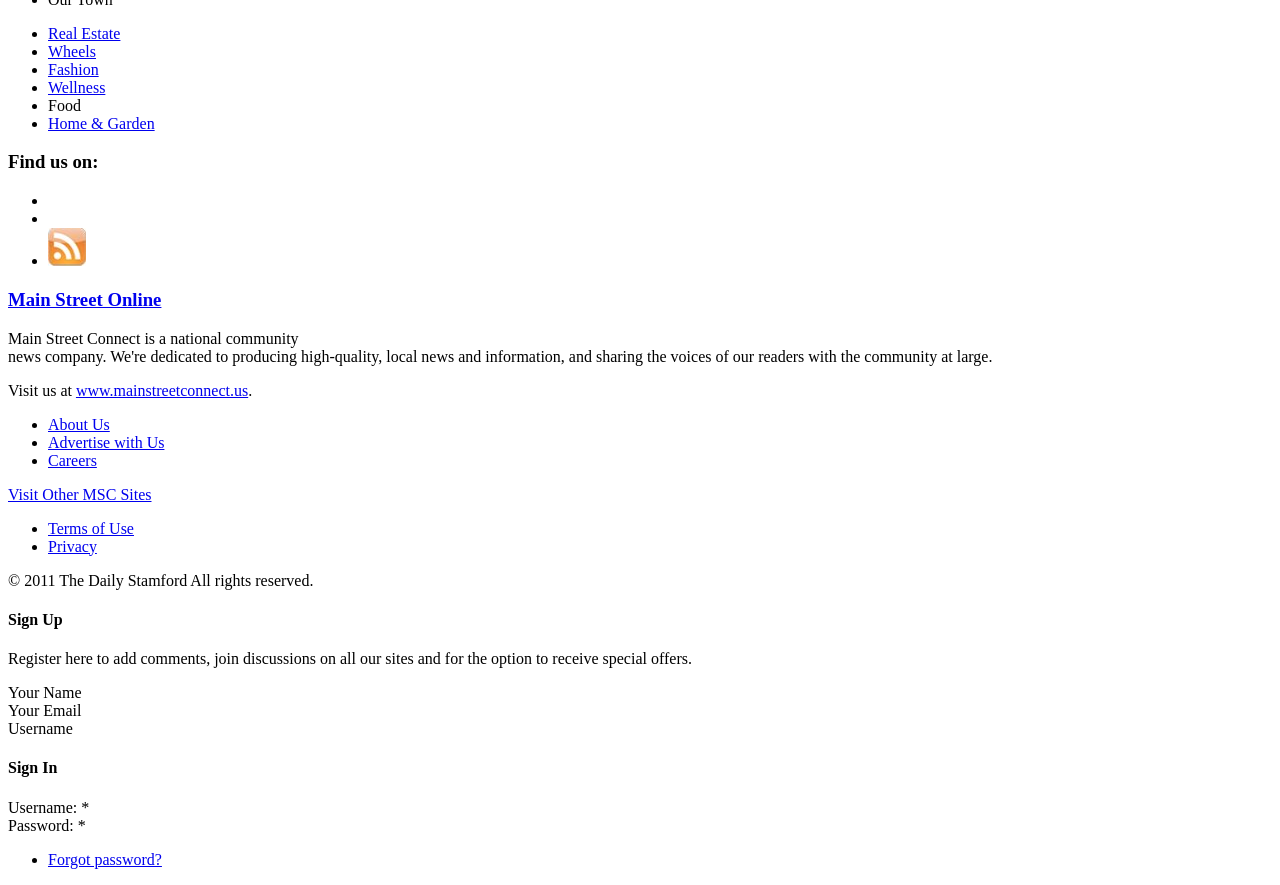Respond concisely with one word or phrase to the following query:
What is the link to visit other MSC sites?

Visit Other MSC Sites